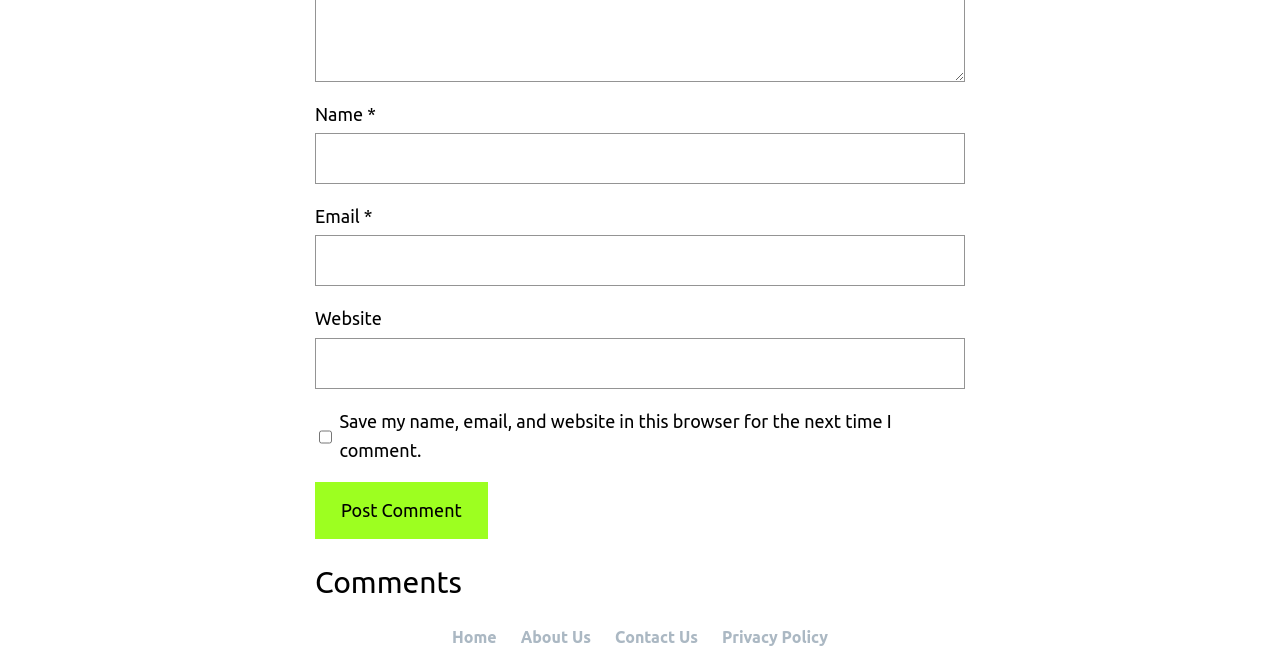Please locate the bounding box coordinates of the region I need to click to follow this instruction: "Visit the home page".

[0.353, 0.934, 0.388, 0.972]